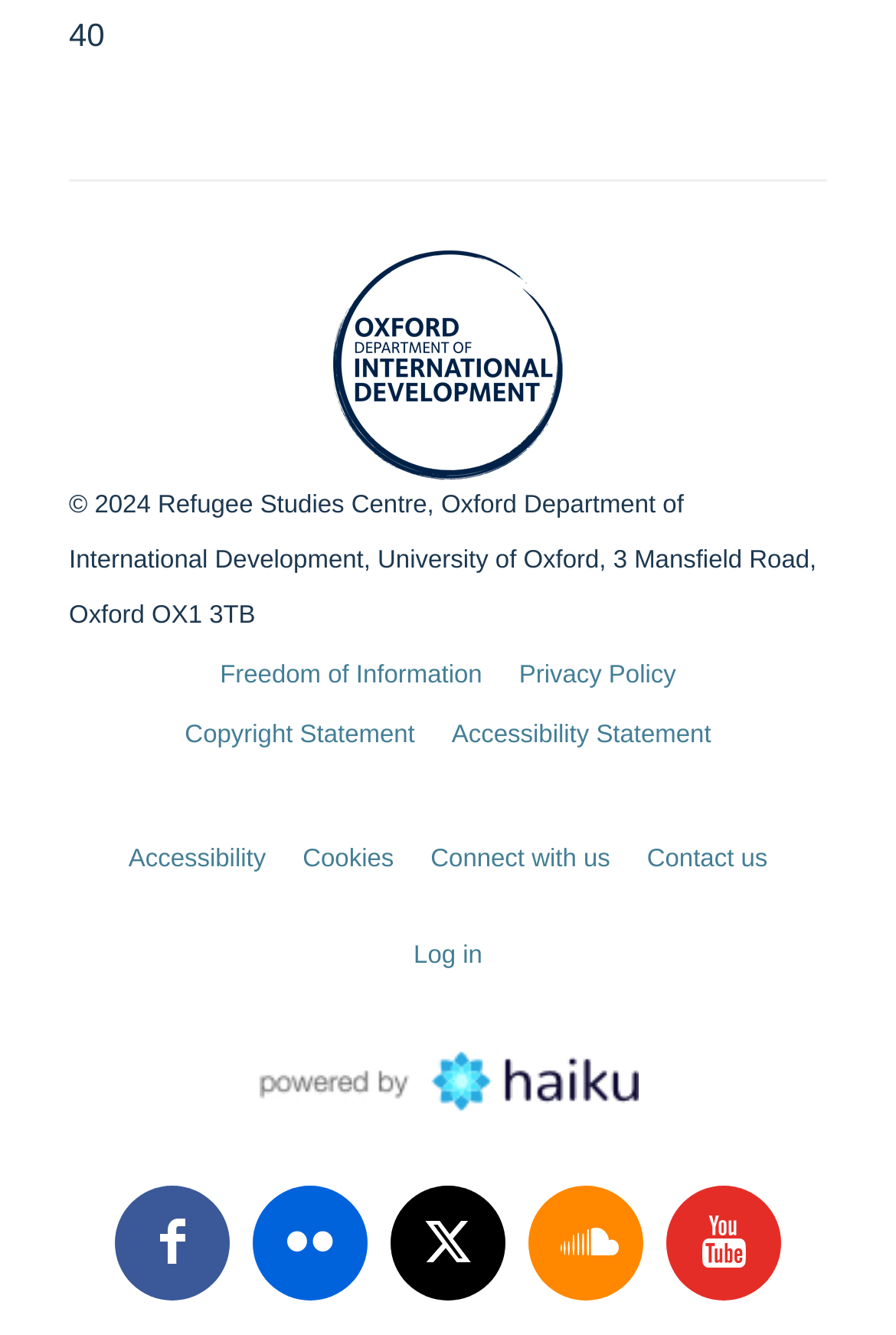Highlight the bounding box coordinates of the element that should be clicked to carry out the following instruction: "connect with the Refugee Studies Centre on social media". The coordinates must be given as four float numbers ranging from 0 to 1, i.e., [left, top, right, bottom].

[0.481, 0.633, 0.681, 0.653]